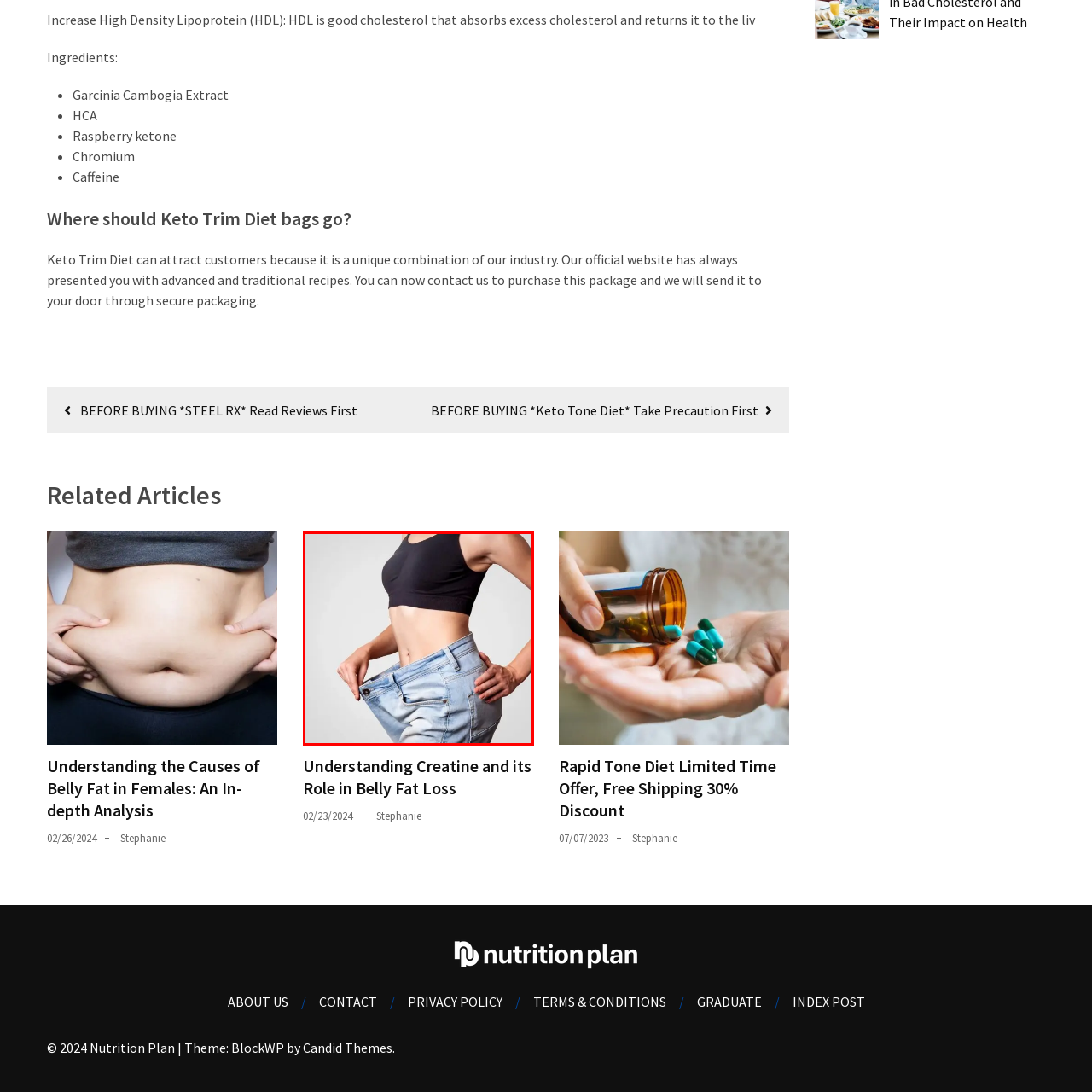What is the purpose of the oversized jeans?
Focus on the image highlighted by the red bounding box and give a comprehensive answer using the details from the image.

The oversized jeans are intentionally worn to demonstrate the significant weight loss achieved by the subject, creating a striking contrast between their current waist size and the larger jeans.